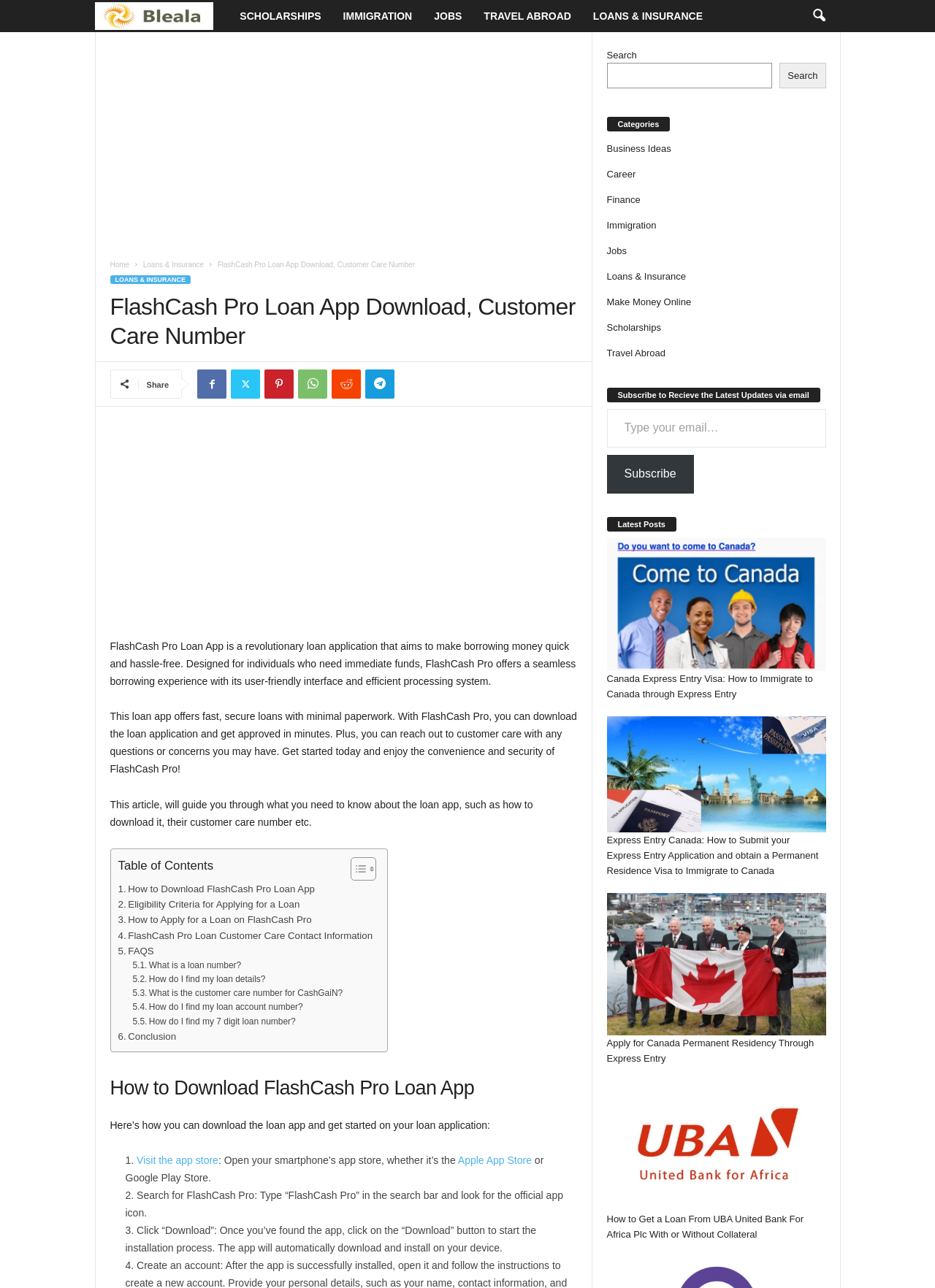Please identify the coordinates of the bounding box for the clickable region that will accomplish this instruction: "Search for something".

[0.649, 0.049, 0.826, 0.069]